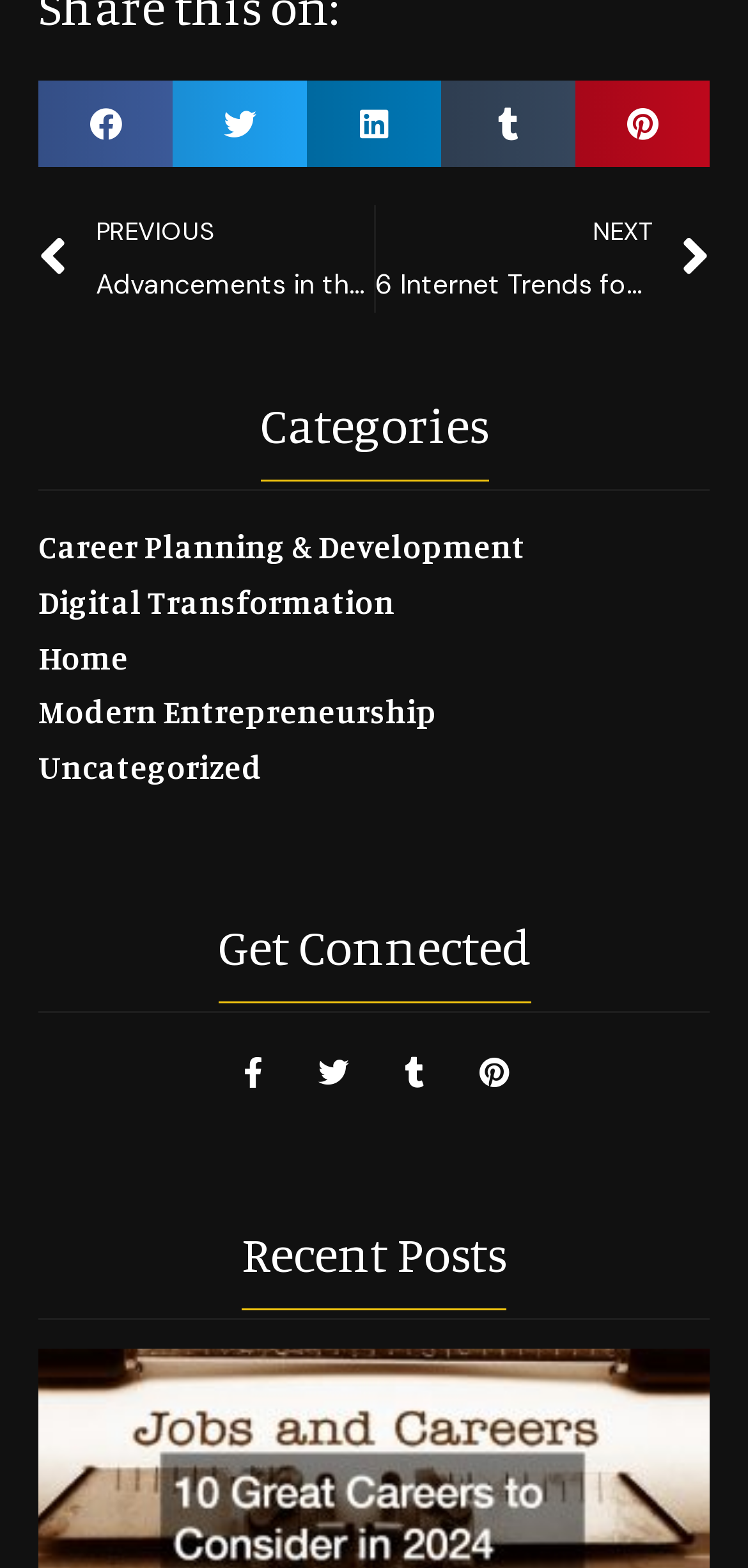Using the description "Modern Entrepreneurship", predict the bounding box of the relevant HTML element.

[0.051, 0.441, 0.585, 0.467]